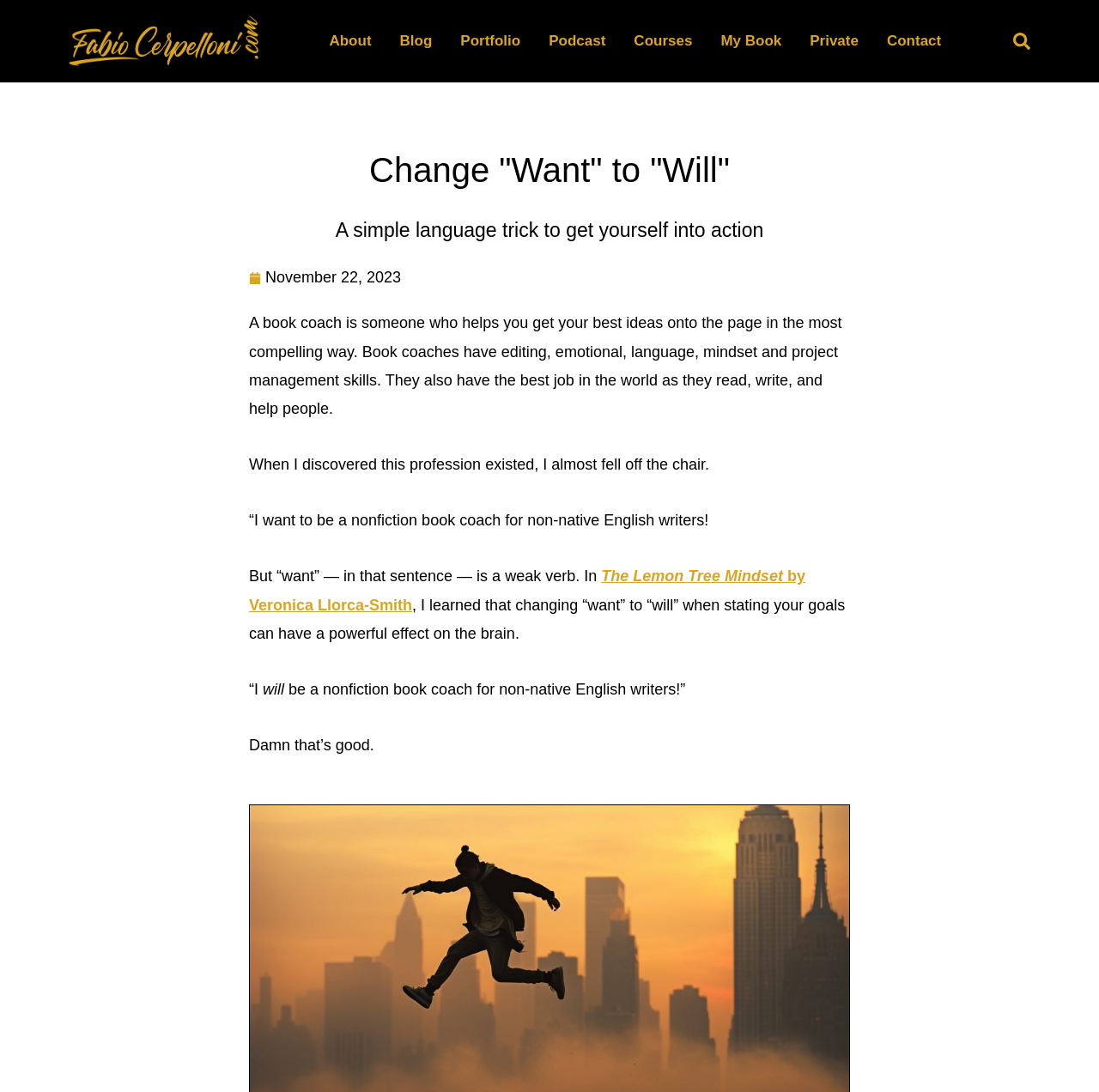What is the effect of changing 'want' to 'will'?
Using the visual information, reply with a single word or short phrase.

Powerful effect on the brain